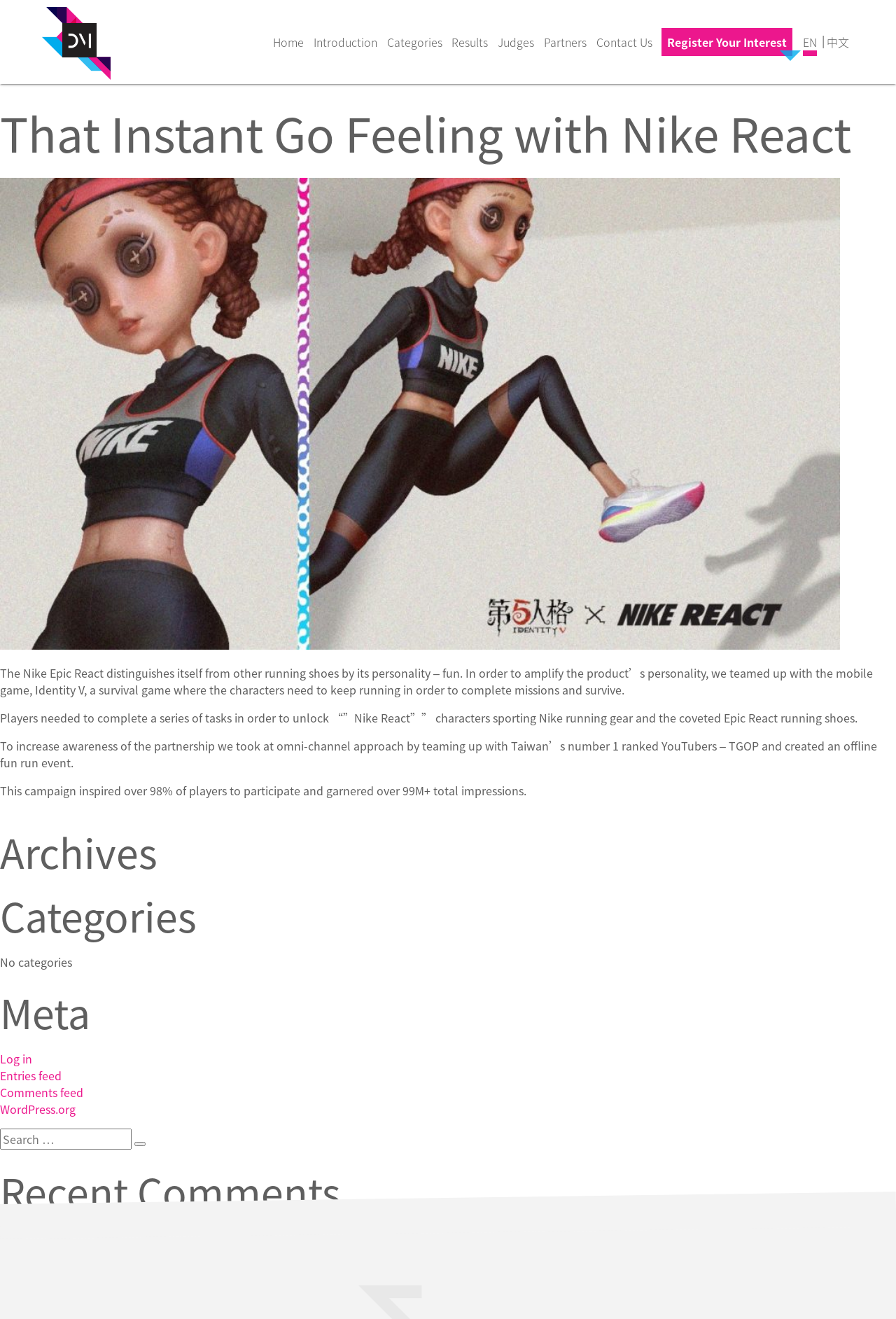What is the name of the mobile game partnered with Nike?
Can you provide an in-depth and detailed response to the question?

The webpage states 'we teamed up with the mobile game, Identity V, a survival game where the characters need to keep running in order to complete missions and survive.' which reveals the name of the mobile game as Identity V.